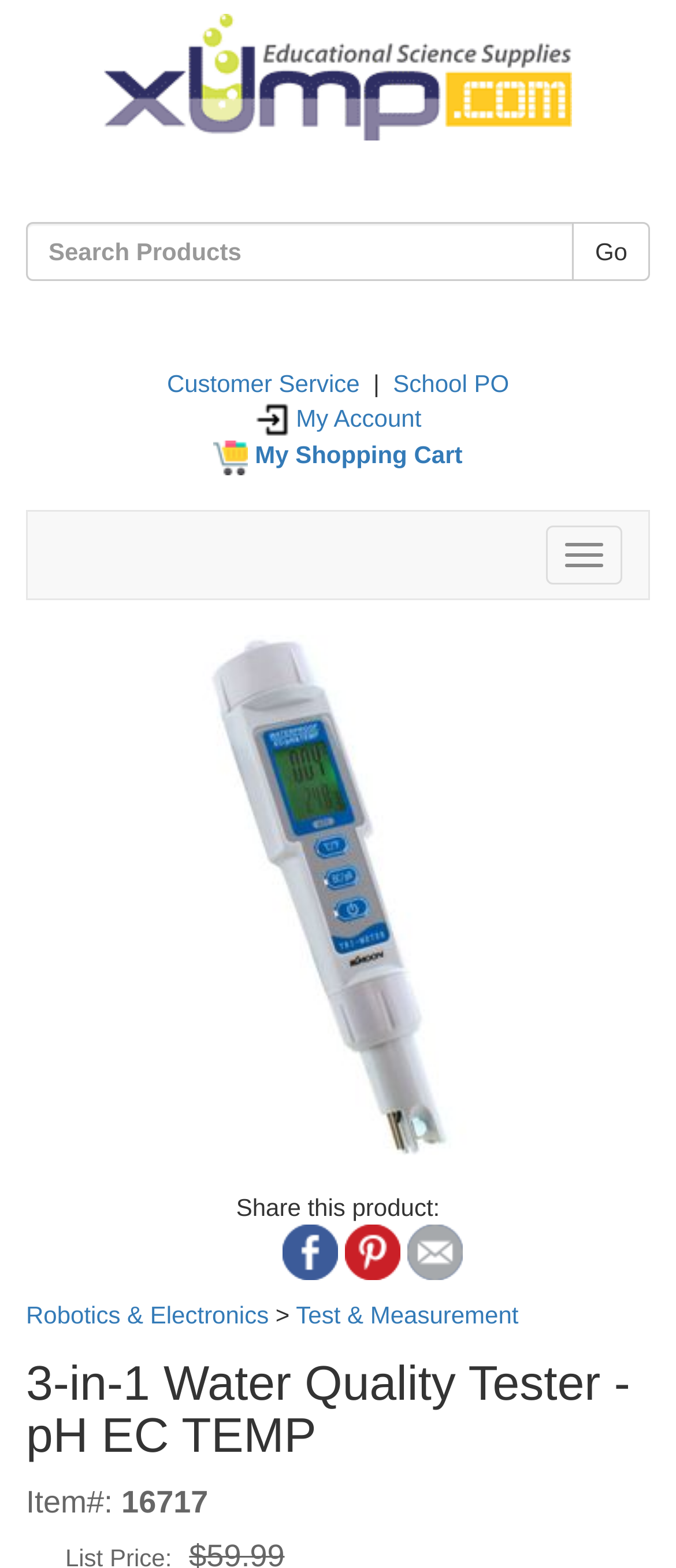Please find the bounding box coordinates of the element that you should click to achieve the following instruction: "Go to customer service". The coordinates should be presented as four float numbers between 0 and 1: [left, top, right, bottom].

[0.247, 0.236, 0.532, 0.253]